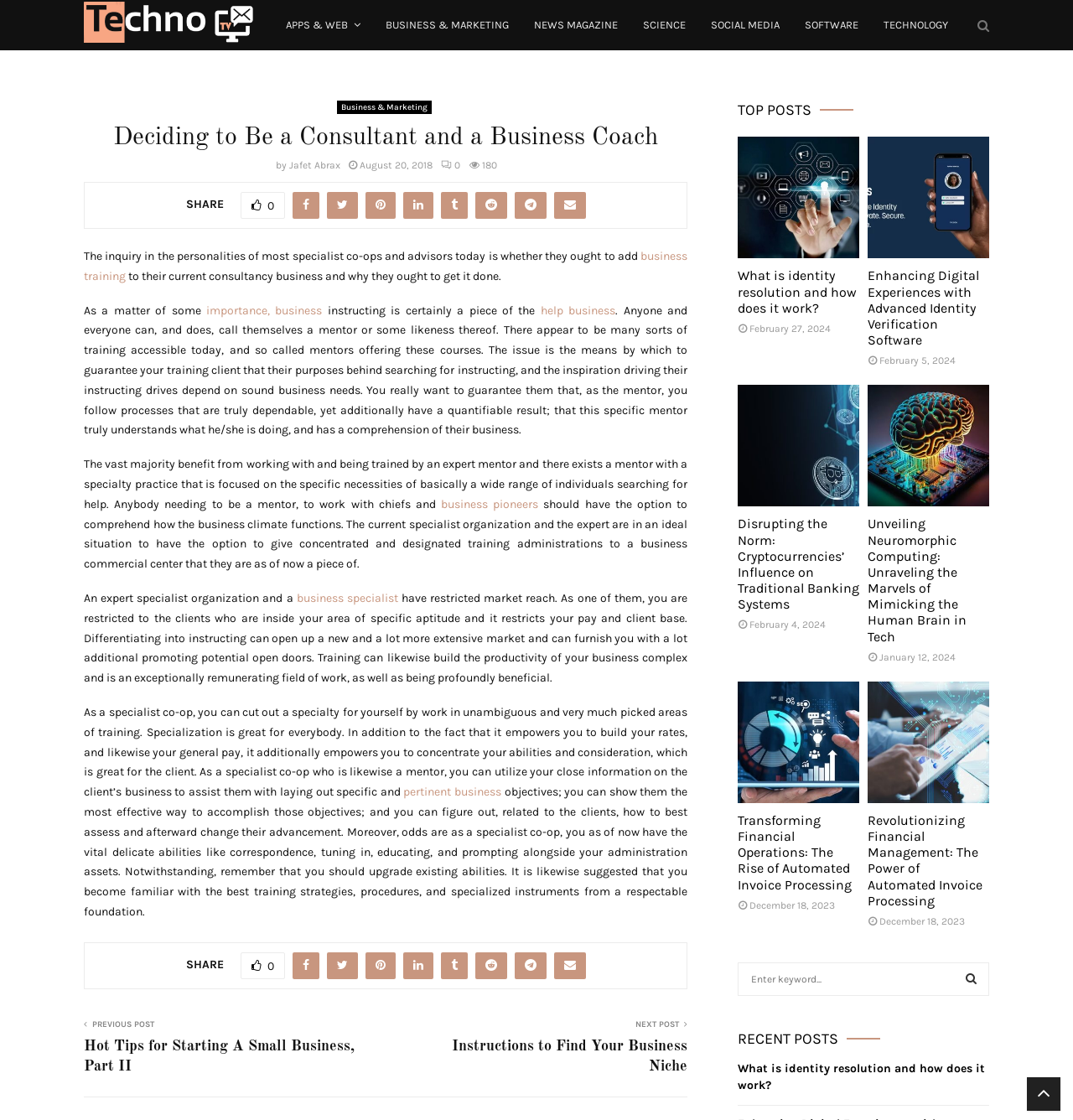Please determine the bounding box coordinates of the element's region to click for the following instruction: "View the 'TOP POSTS'".

[0.688, 0.09, 0.922, 0.107]